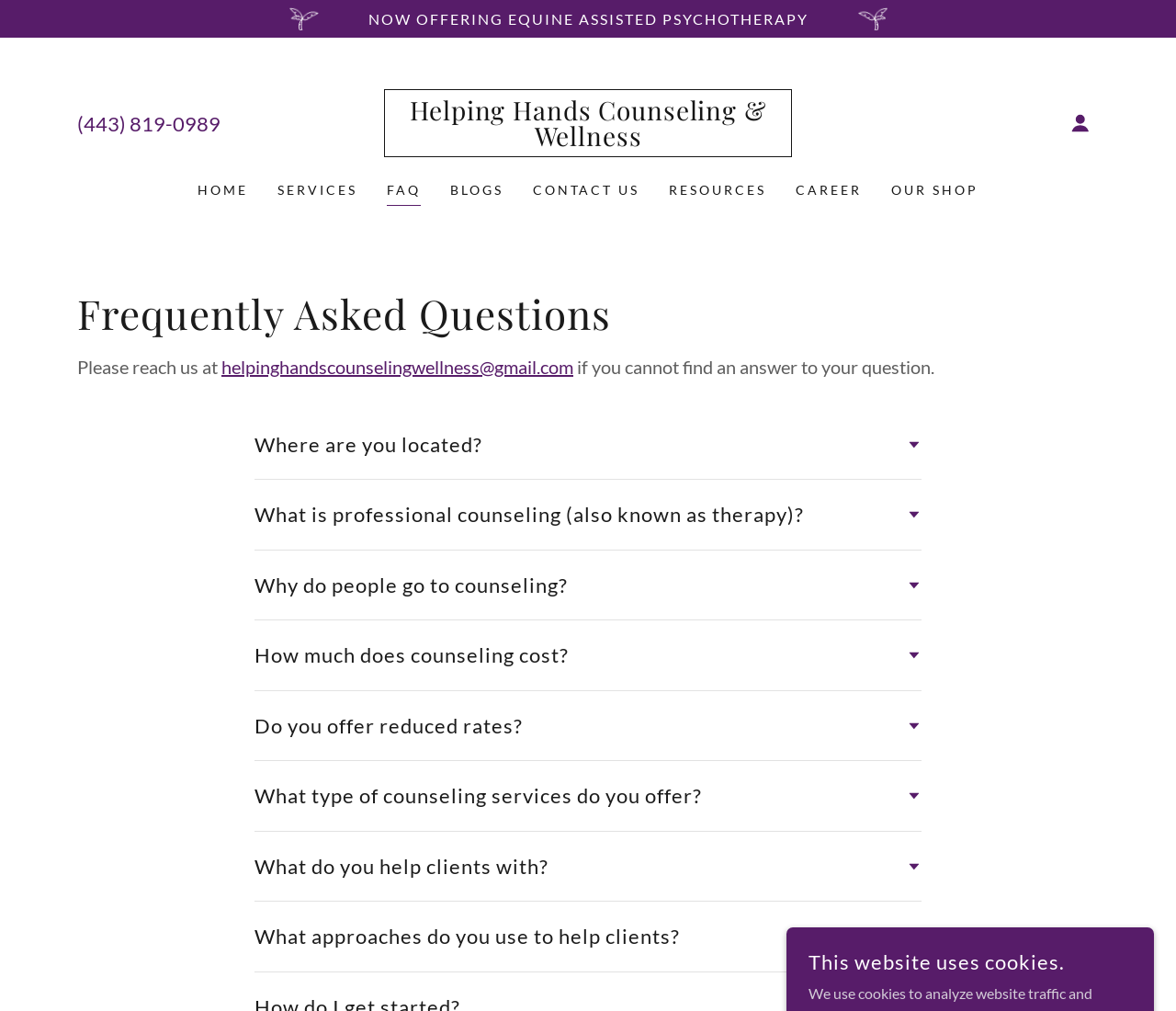Please identify the bounding box coordinates of the clickable area that will allow you to execute the instruction: "Click the 'CONTACT US' link".

[0.448, 0.172, 0.549, 0.205]